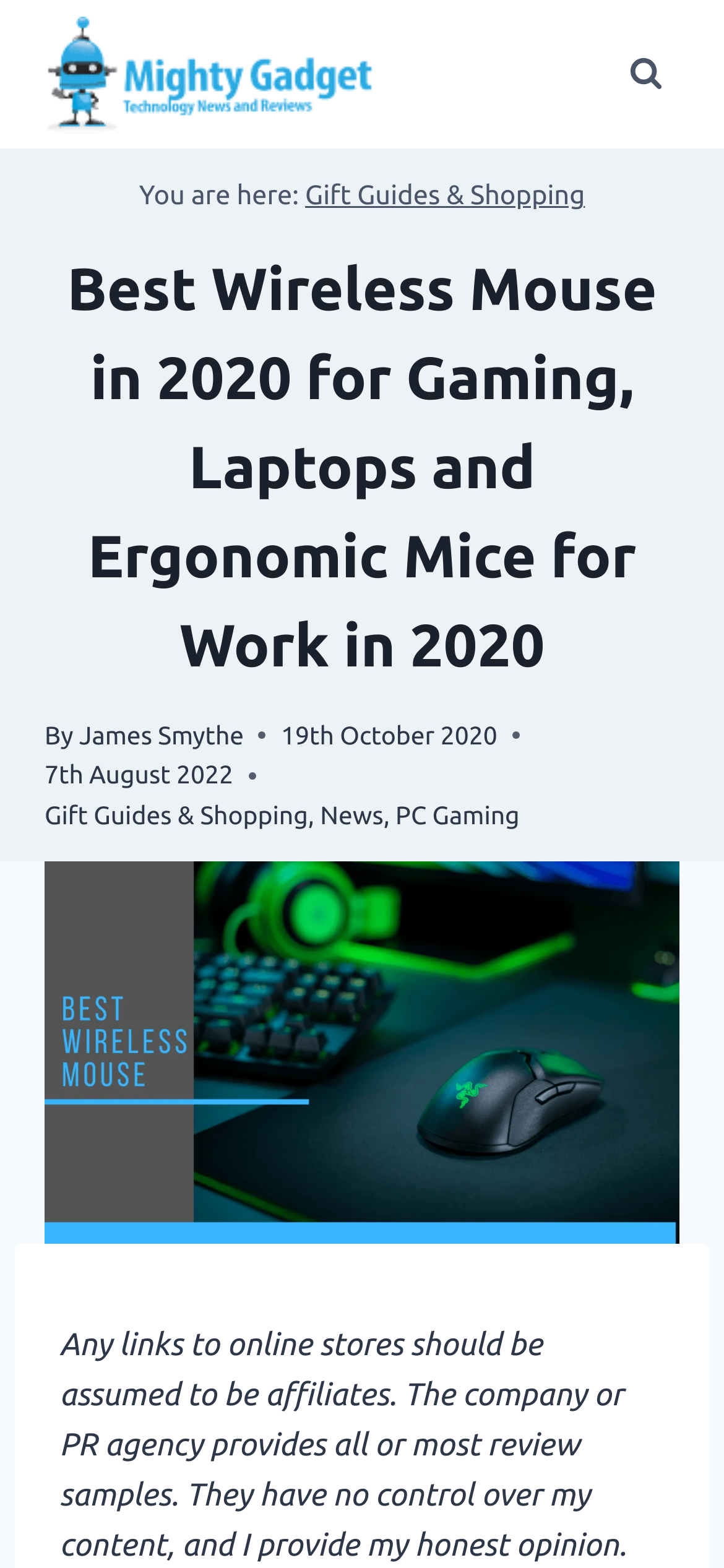Extract the bounding box coordinates for the described element: "Gift Guides & Shopping". The coordinates should be represented as four float numbers between 0 and 1: [left, top, right, bottom].

[0.062, 0.51, 0.425, 0.529]